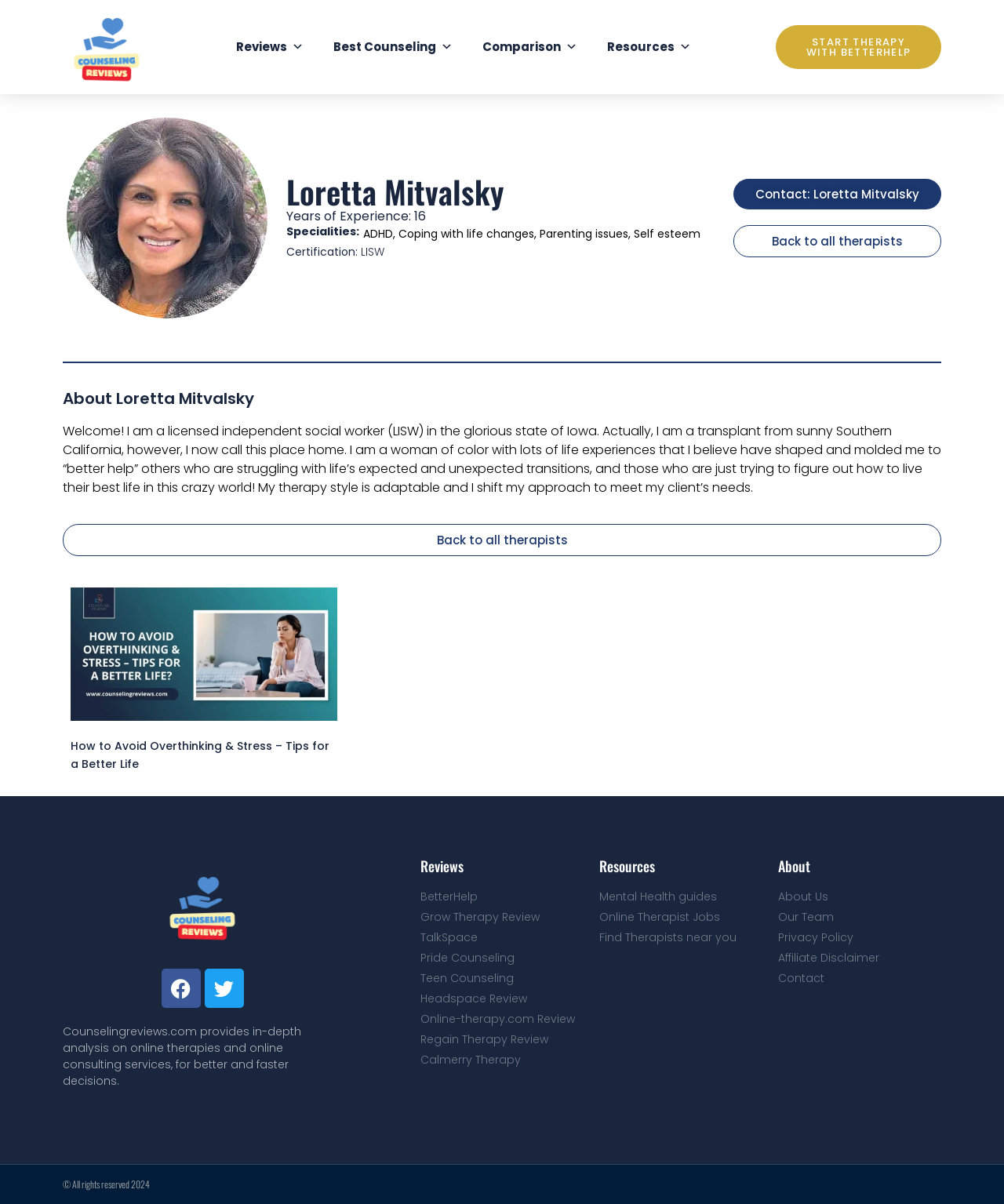Identify the bounding box coordinates for the element you need to click to achieve the following task: "Click on the 'START THERAPY WITH BETTERHELP' link". The coordinates must be four float values ranging from 0 to 1, formatted as [left, top, right, bottom].

[0.773, 0.021, 0.937, 0.057]